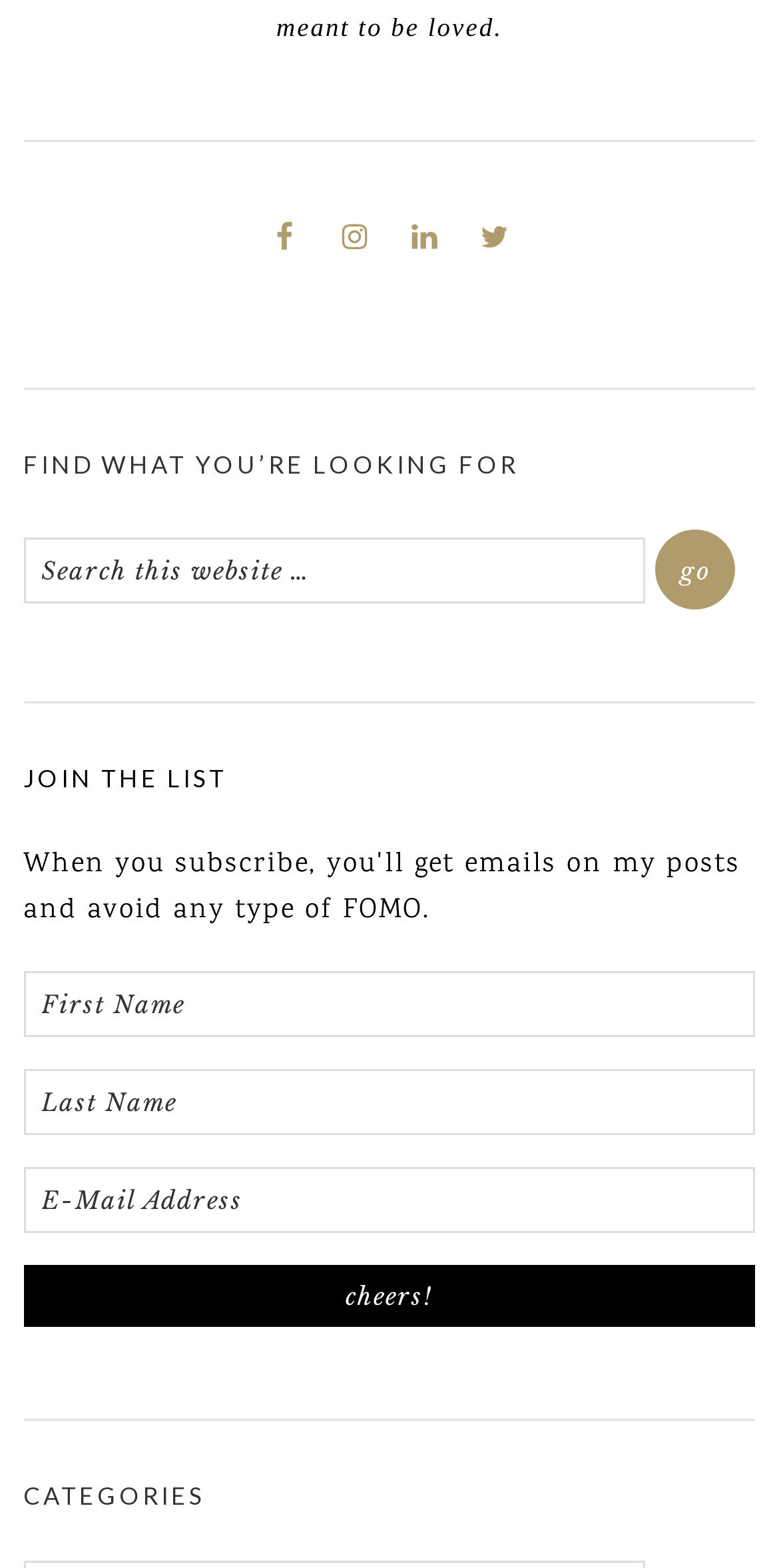Please locate the bounding box coordinates of the element that should be clicked to achieve the given instruction: "Click the Twitter link".

[0.605, 0.129, 0.664, 0.173]